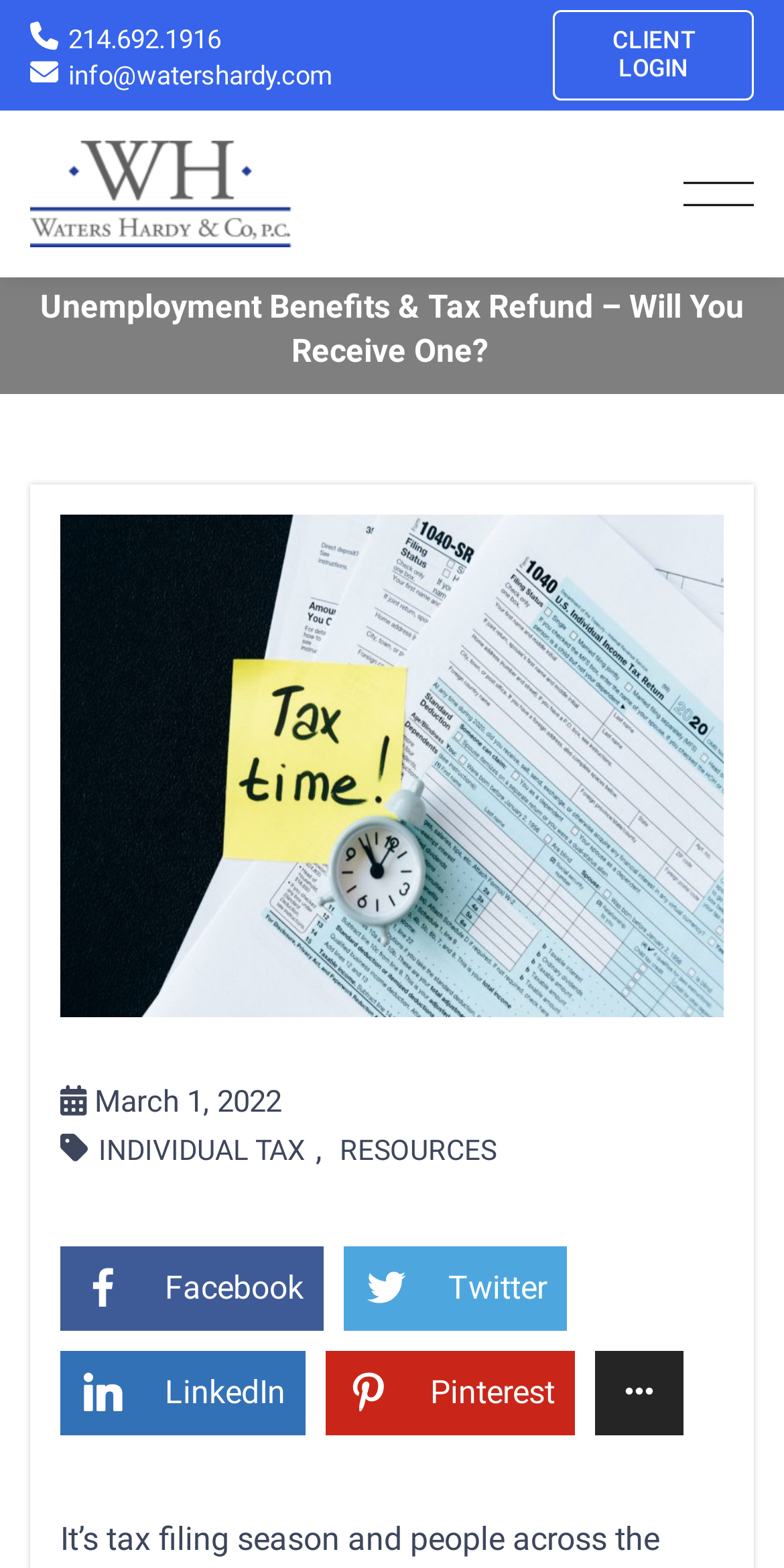Show the bounding box coordinates of the region that should be clicked to follow the instruction: "Visit resources page."

[0.421, 0.726, 0.646, 0.742]